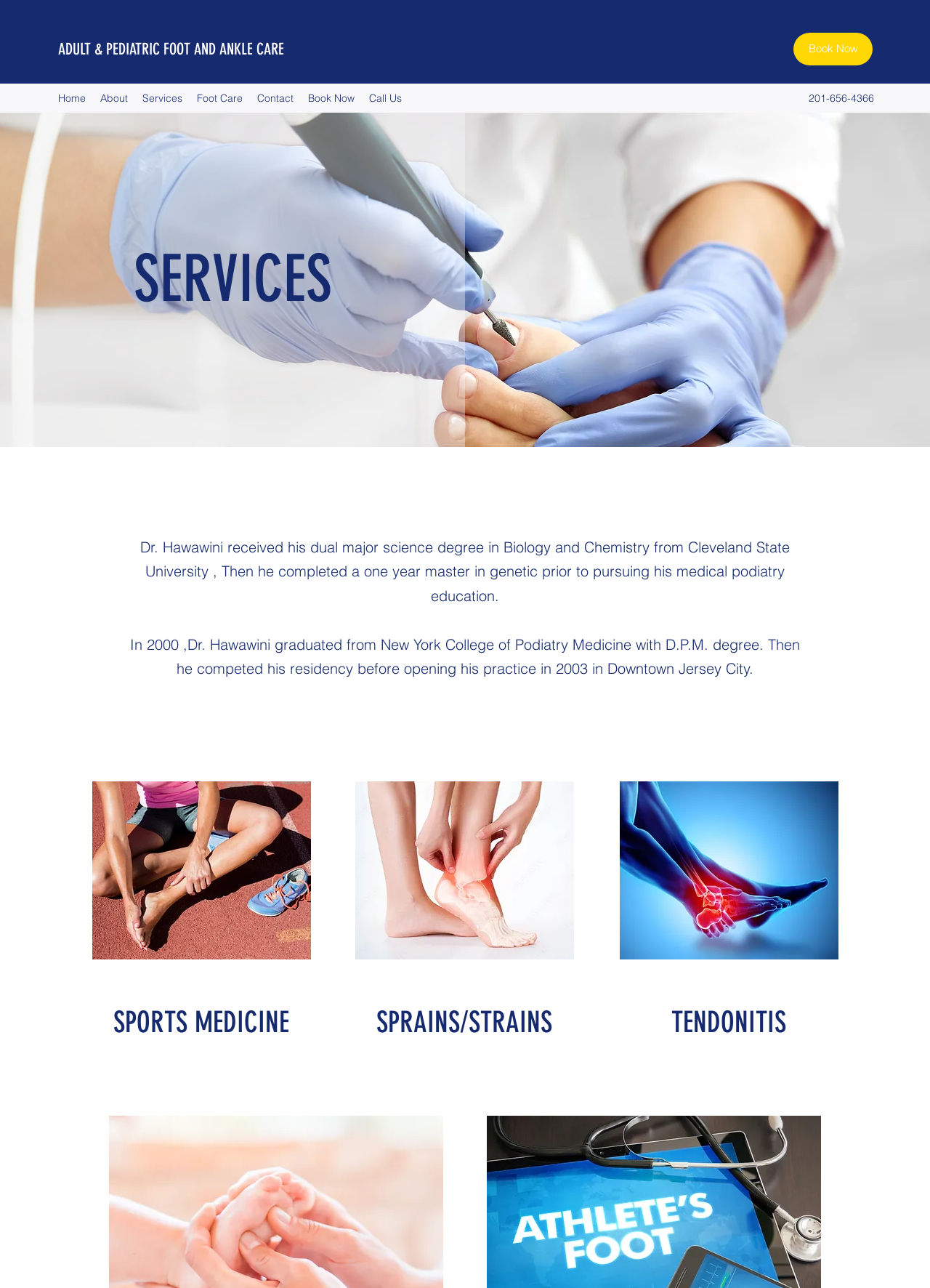What is the phone number on the webpage?
Examine the webpage screenshot and provide an in-depth answer to the question.

I found the phone number by looking at the static text element with the bounding box coordinates [0.87, 0.071, 0.94, 0.081], which contains the text '201-656-4366'.